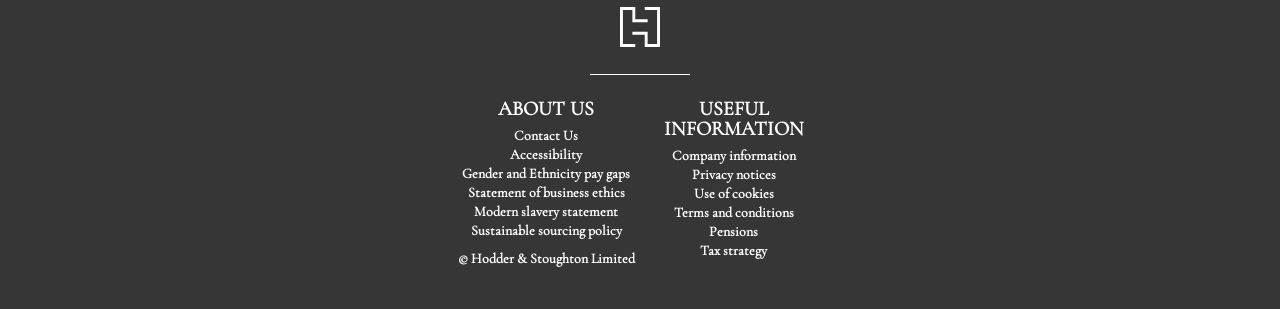Determine the bounding box for the UI element as described: "Tax strategy". The coordinates should be represented as four float numbers between 0 and 1, formatted as [left, top, right, bottom].

[0.547, 0.782, 0.599, 0.837]